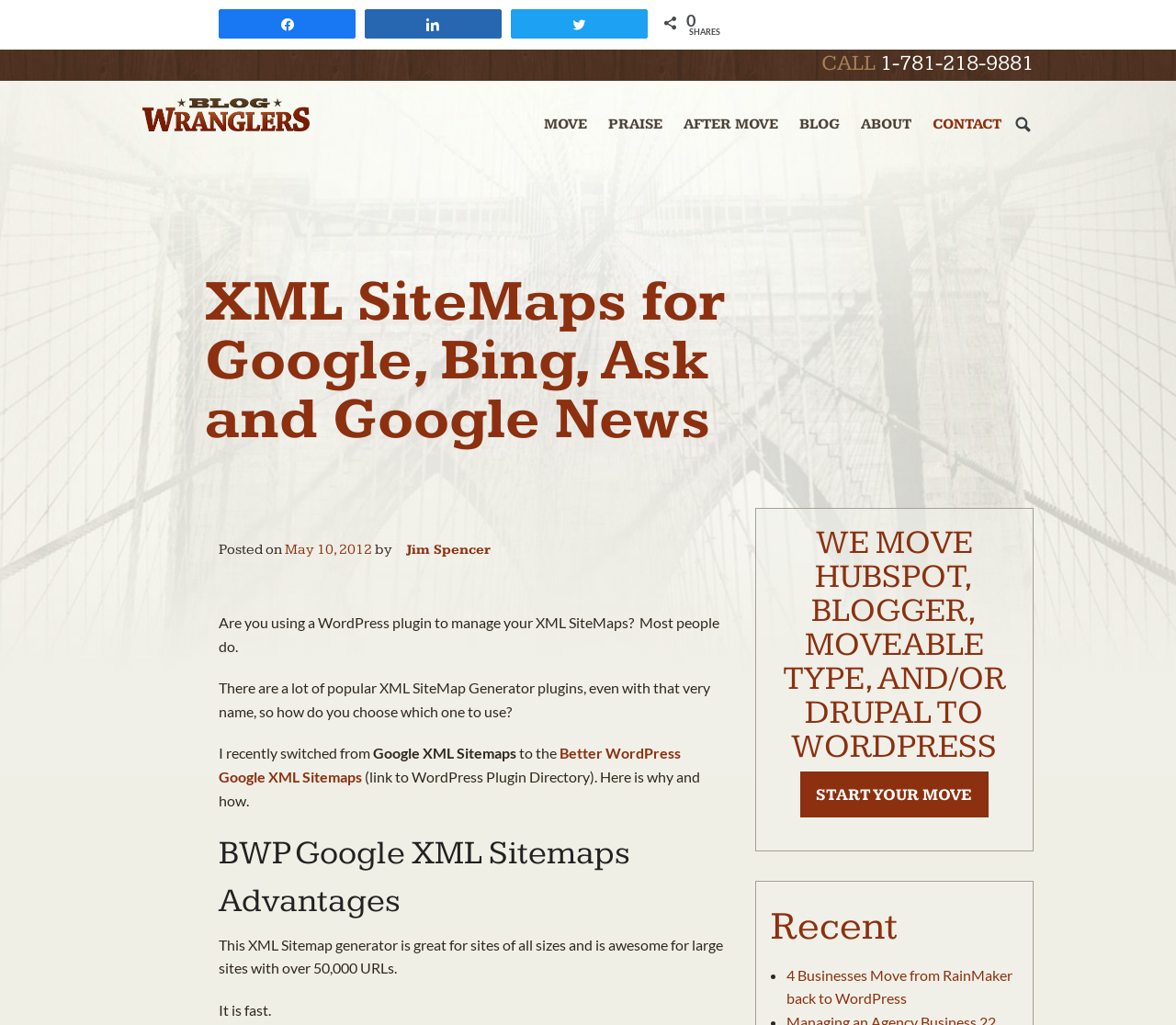Give a detailed account of the webpage's layout and content.

The webpage is about XML SiteMaps, specifically discussing the use of WordPress plugins to manage them. At the top, there is a phone number "1-781-218-9881" and a heading "Blog Wranglers" with an image. Below this, there are several links, including "MOVE", "PRAISE", "AFTER MOVE", "BLOG", "ABOUT", and "CONTACT".

The main content of the page is an article with a heading "XML SiteMaps for Google, Bing, Ask and Google News". The article discusses the use of WordPress plugins for managing XML SiteMaps, with the author sharing their experience of switching from one plugin to another. The text is divided into several paragraphs, with headings "BWP Google XML Sitemaps Advantages" and "WE MOVE HUBSPOT, BLOGGER, MOVEABLE TYPE, AND/OR DRUPAL TO WORDPRESS".

On the right side of the page, there are several links, including "SEARCH", and a section with a heading "Post navigation". At the bottom of the page, there are social media links, including "k Share", "s Share", and "N Tweet", as well as a counter showing the number of shares.

There are several images on the page, including the "Blog Wranglers" logo and an icon for the "SEARCH" link. The overall layout is organized, with clear headings and concise text.